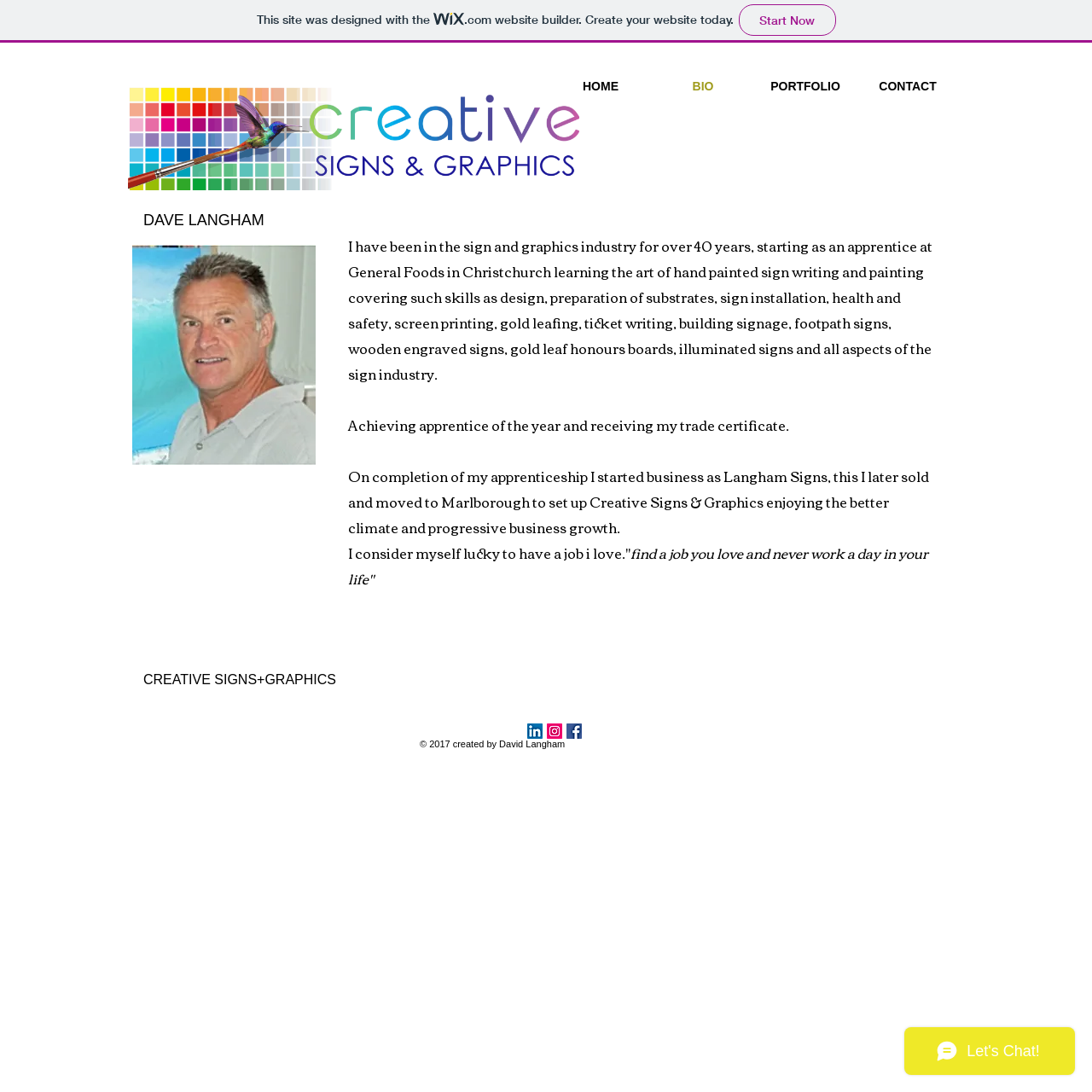Please mark the clickable region by giving the bounding box coordinates needed to complete this instruction: "Check out Creative Signs & Graphics".

[0.131, 0.616, 0.308, 0.629]